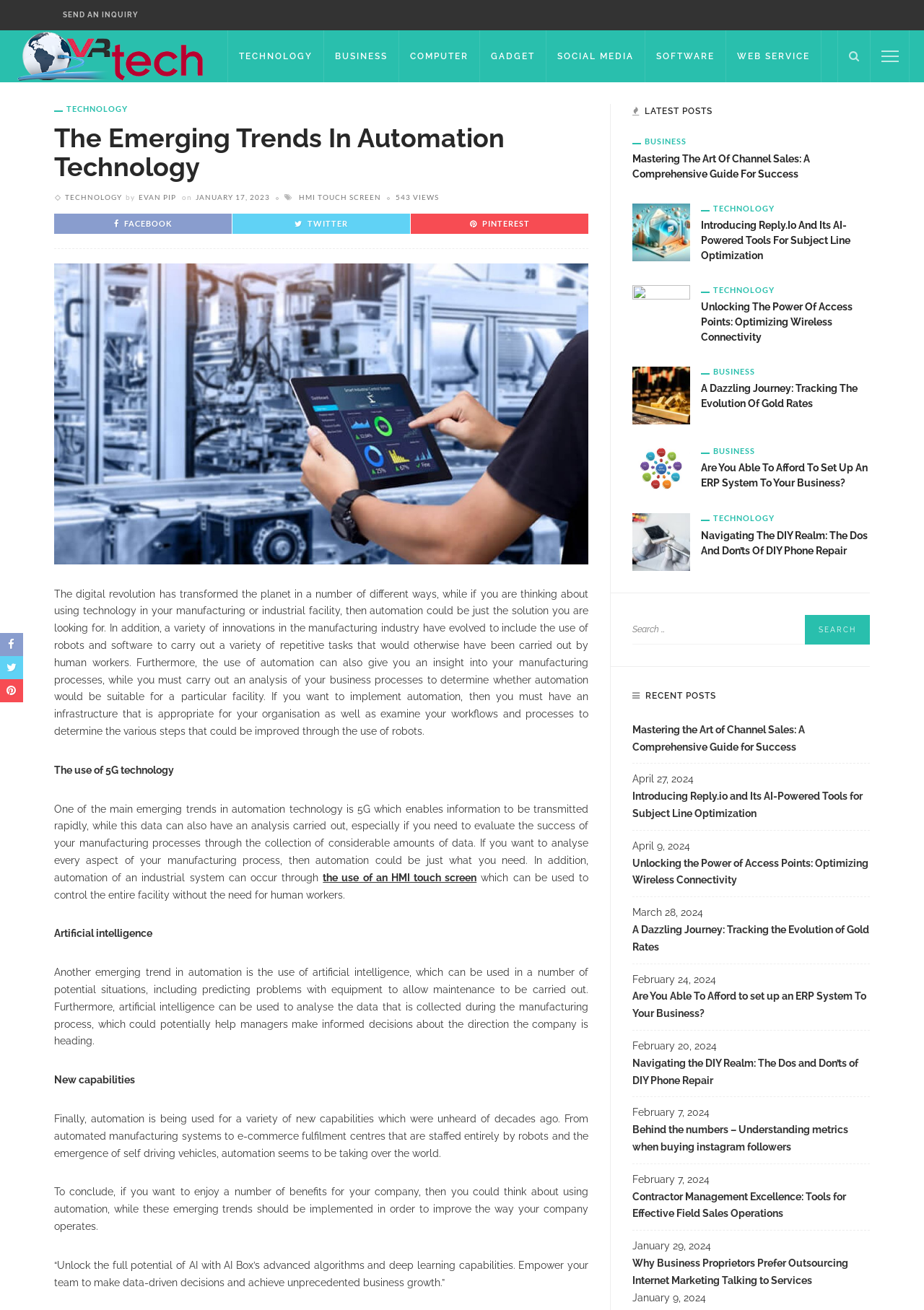Find the bounding box coordinates of the element you need to click on to perform this action: 'Learn about The Emerging Trends In Automation Technology'. The coordinates should be represented by four float values between 0 and 1, in the format [left, top, right, bottom].

[0.059, 0.095, 0.637, 0.138]